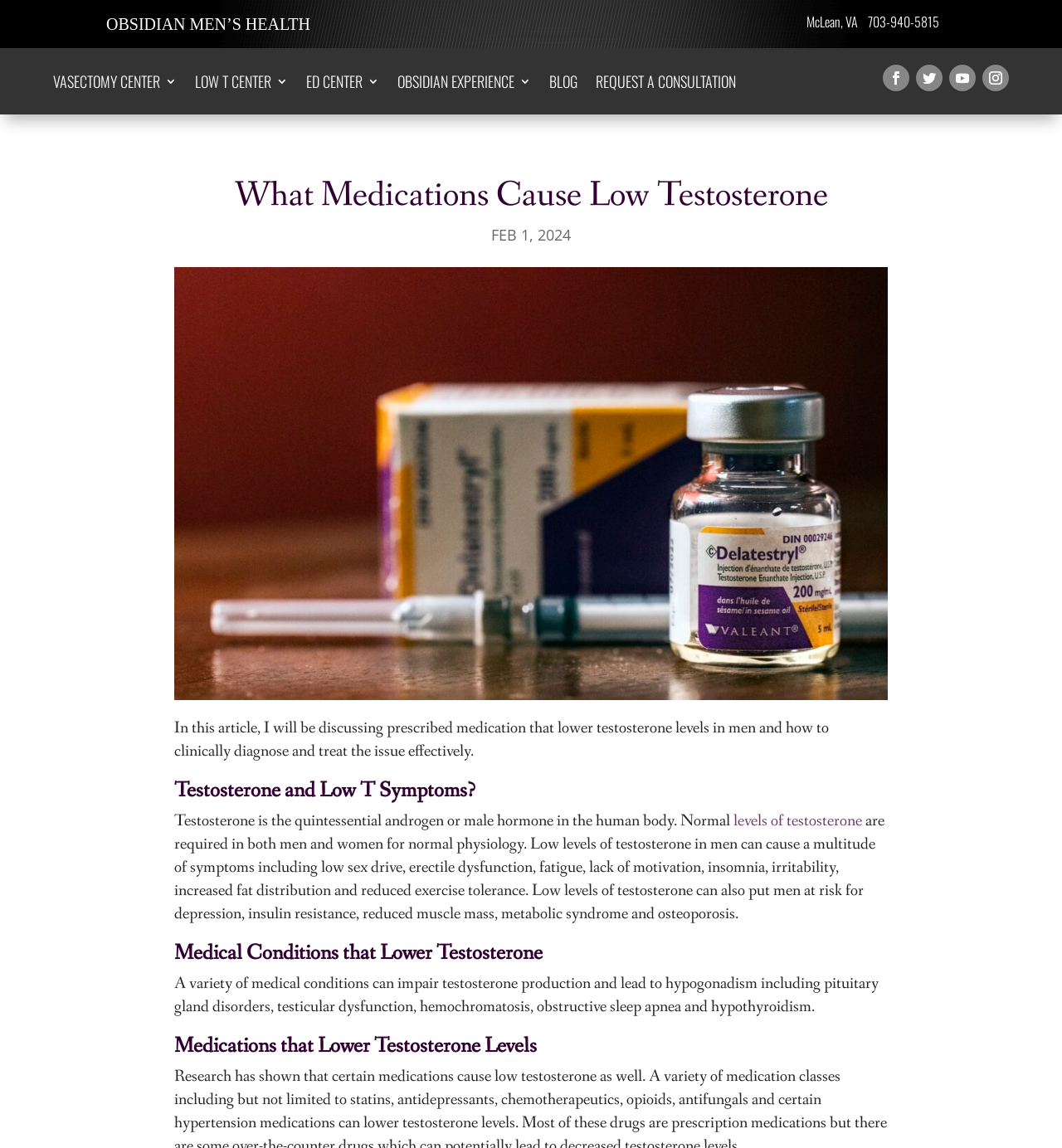Locate the bounding box coordinates of the area that needs to be clicked to fulfill the following instruction: "Click the '703-940-5815' phone number link". The coordinates should be in the format of four float numbers between 0 and 1, namely [left, top, right, bottom].

[0.817, 0.01, 0.884, 0.027]